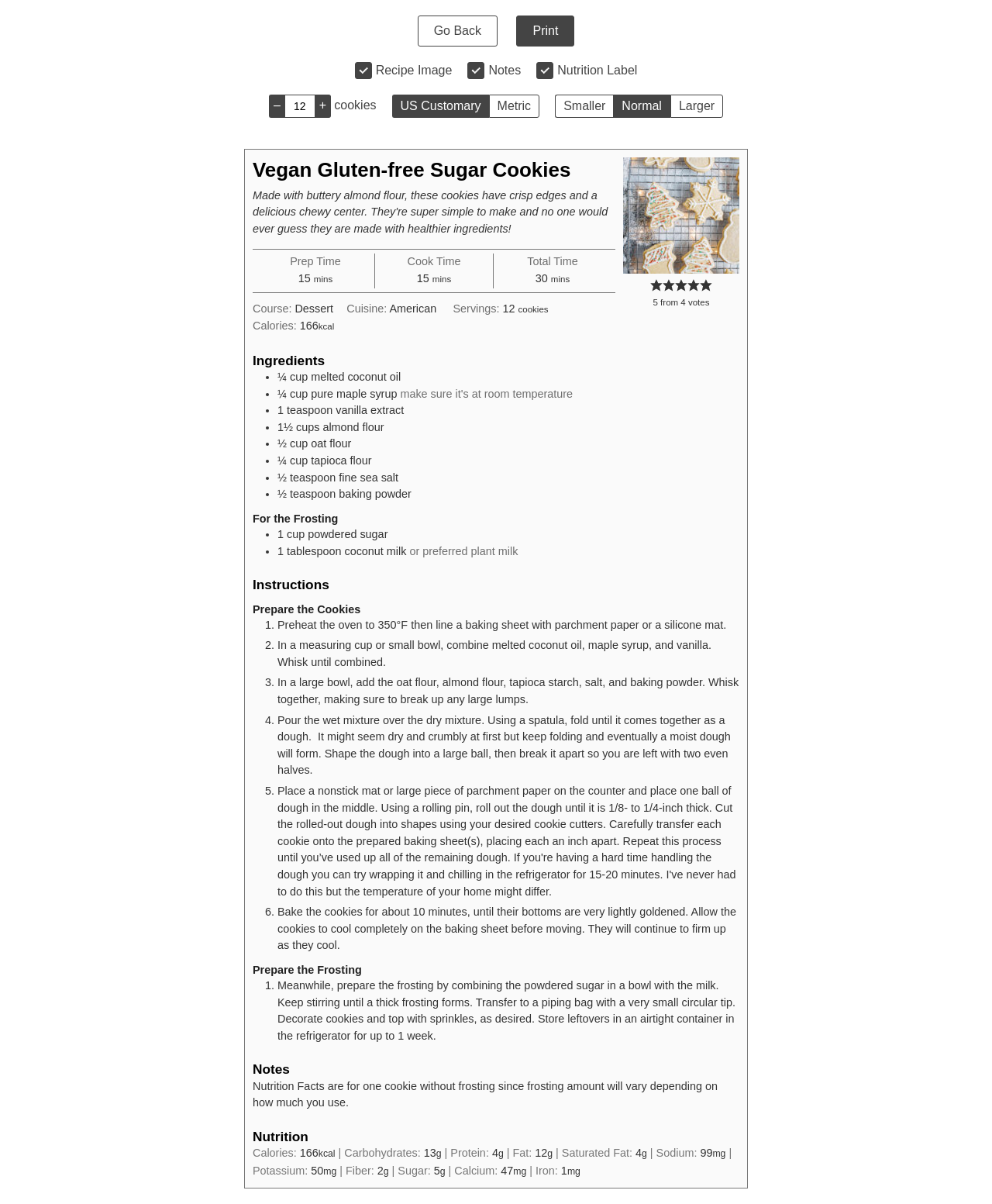Respond to the question with just a single word or phrase: 
What is the prep time for the cookies?

15 minutes